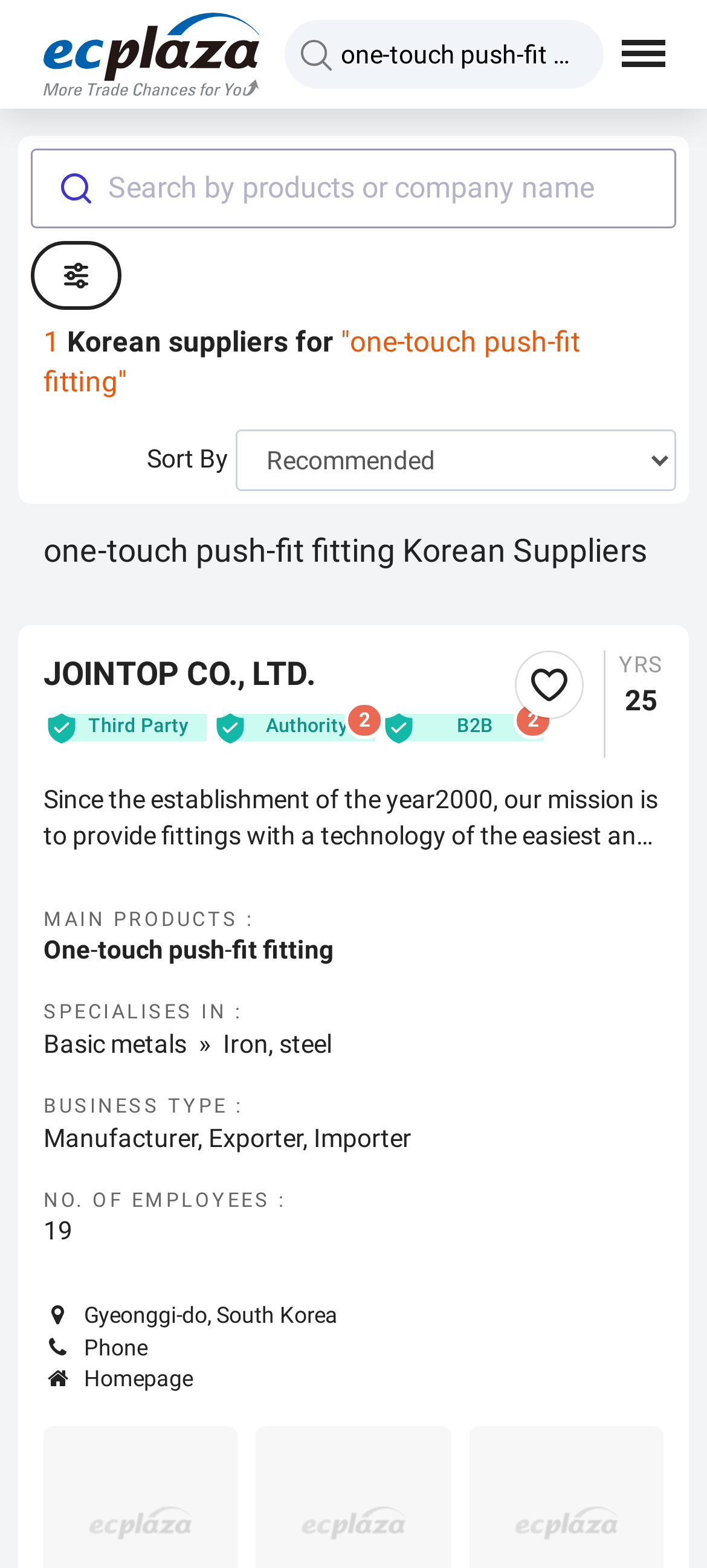Could you specify the bounding box coordinates for the clickable section to complete the following instruction: "Search for one-touch push-fit fitting"?

[0.401, 0.012, 0.835, 0.057]